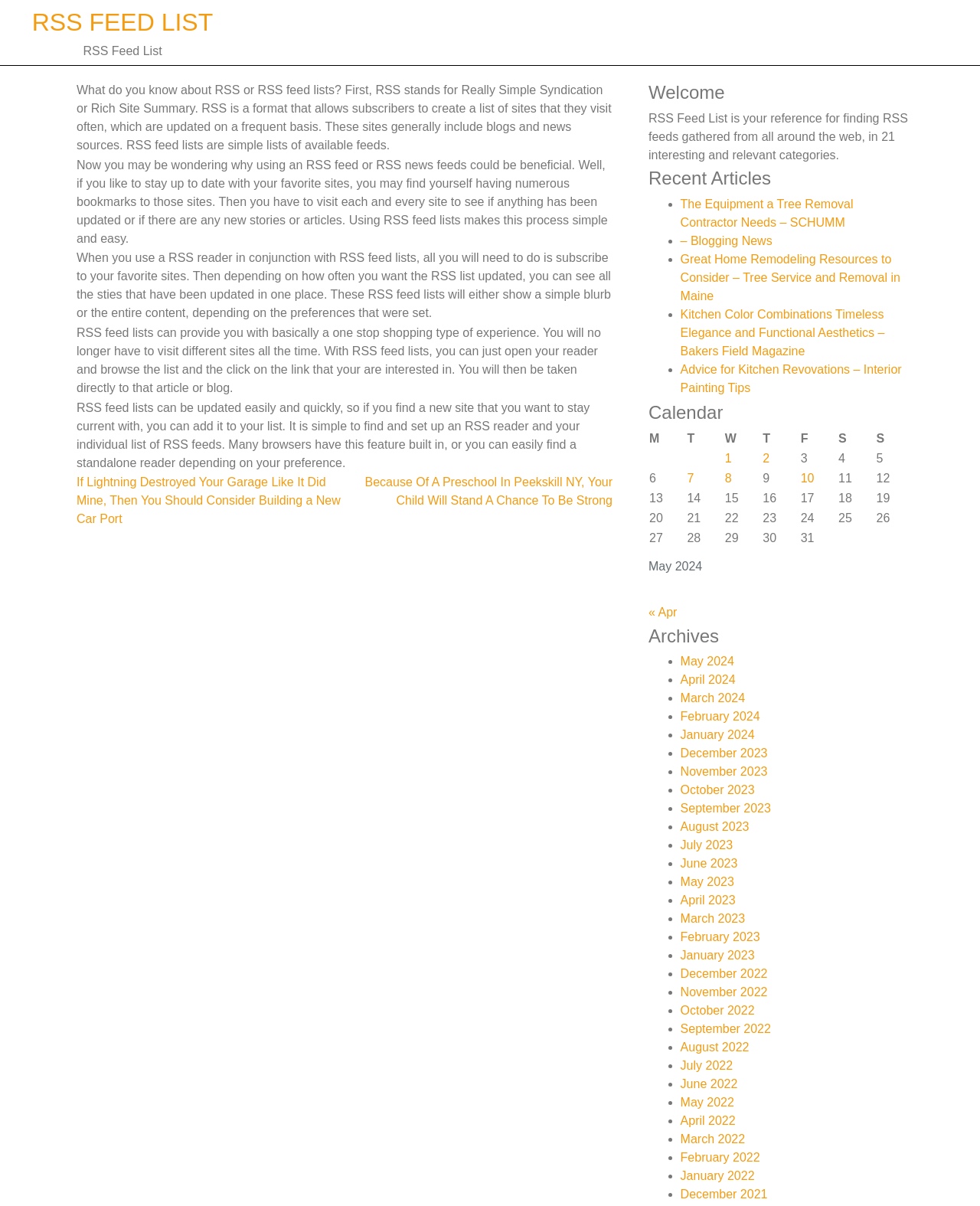Find the bounding box coordinates of the clickable area required to complete the following action: "View the 'Calendar' for May 2024".

[0.662, 0.334, 0.932, 0.351]